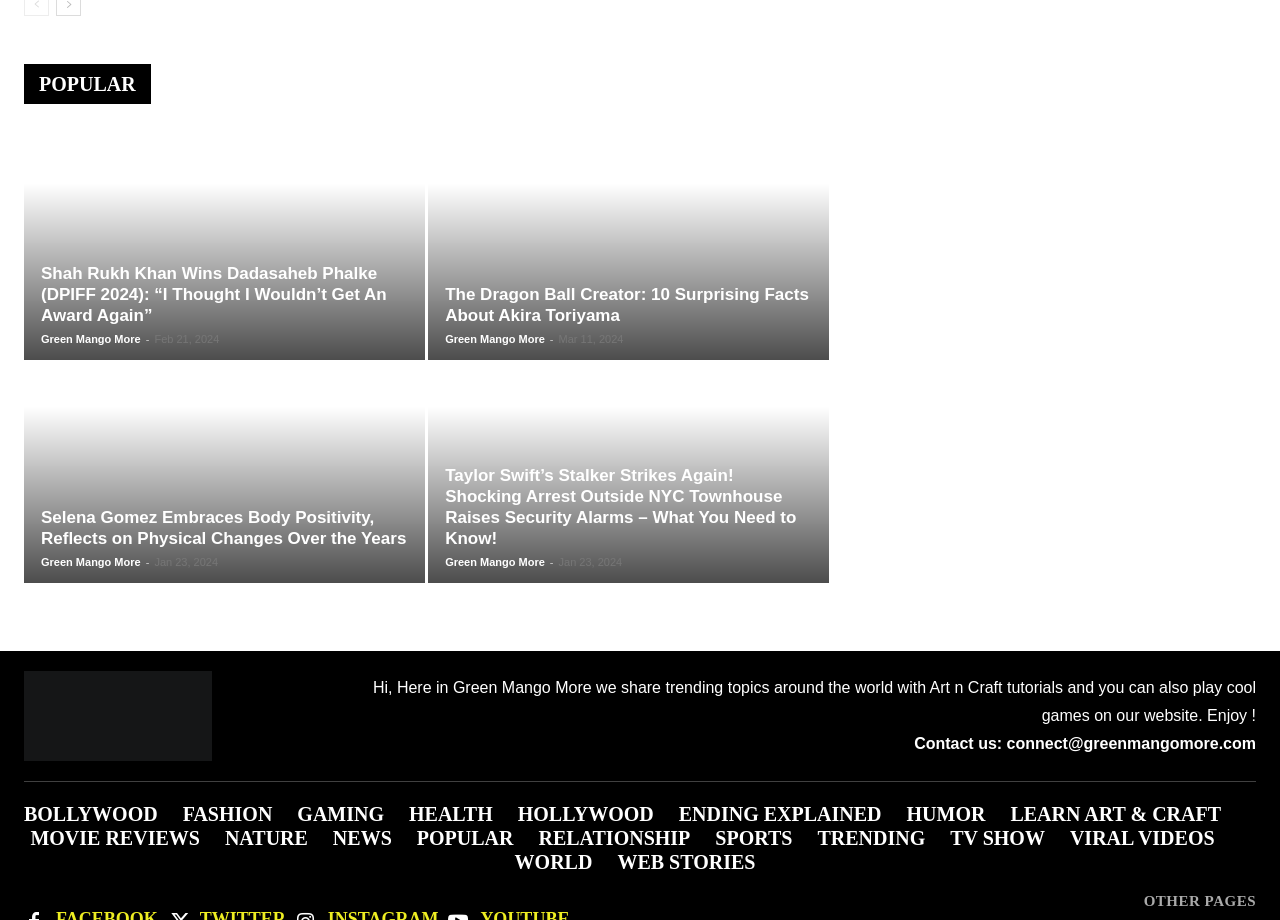How many categories are listed at the bottom of the webpage?
Please provide a detailed answer to the question.

There are 17 categories listed at the bottom of the webpage because I counted the number of links at the bottom, and there are 17 of them, including 'BOLLYWOOD', 'FASHION', 'GAMING', and 14 more.